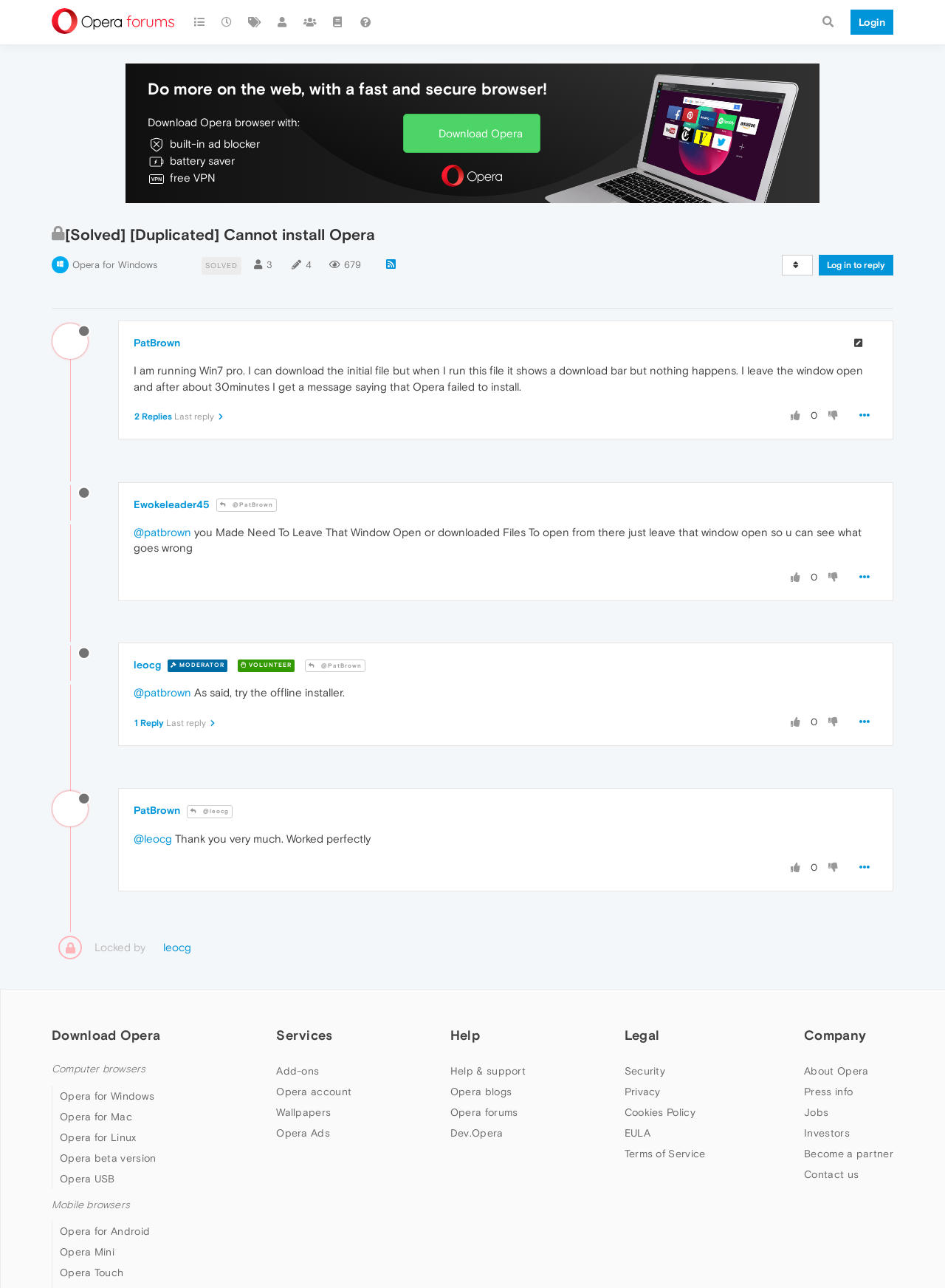Identify the bounding box coordinates for the element that needs to be clicked to fulfill this instruction: "Click the 'Sort by' button". Provide the coordinates in the format of four float numbers between 0 and 1: [left, top, right, bottom].

[0.827, 0.198, 0.86, 0.214]